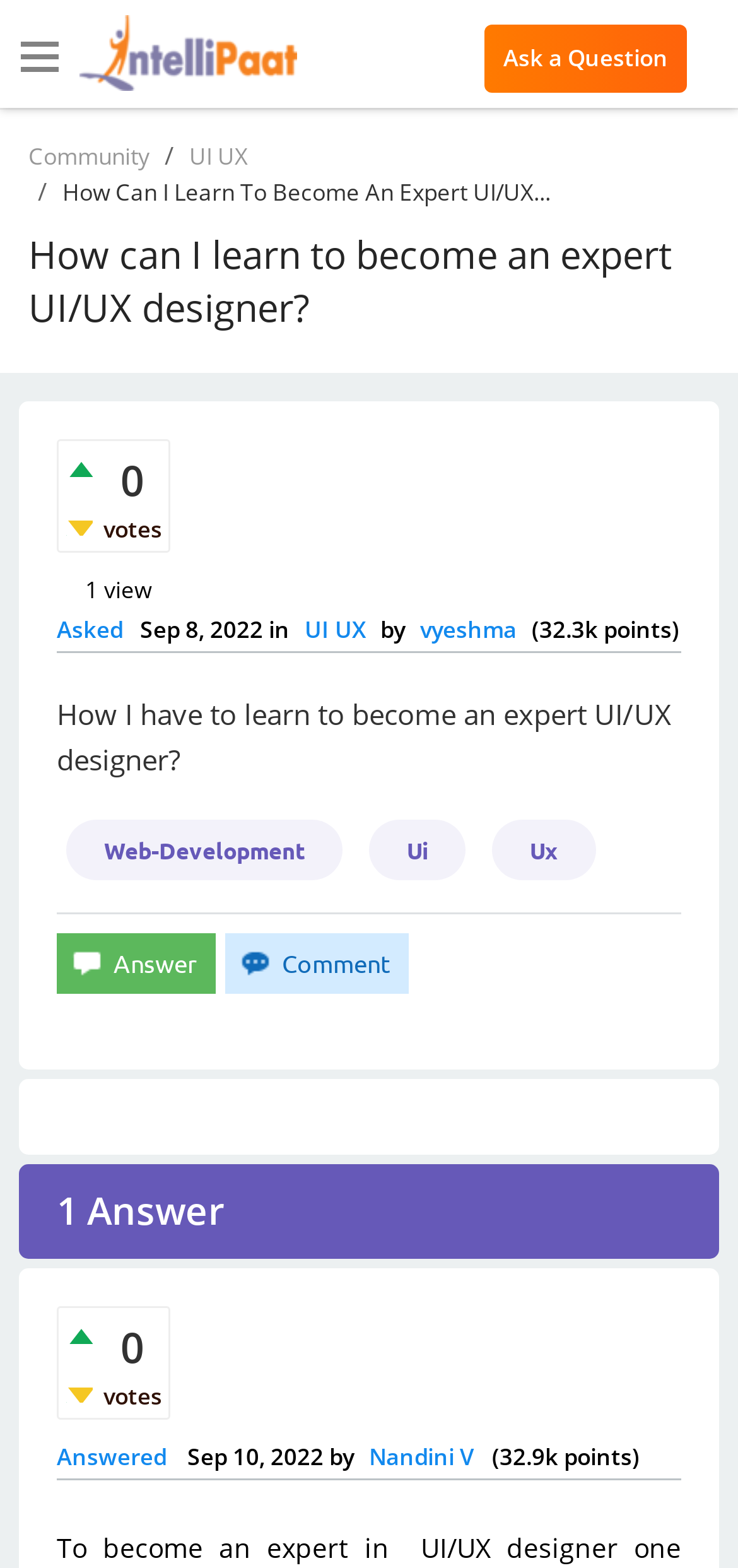Determine the bounding box coordinates for the region that must be clicked to execute the following instruction: "Click on the 'Answer' button".

[0.077, 0.595, 0.292, 0.634]